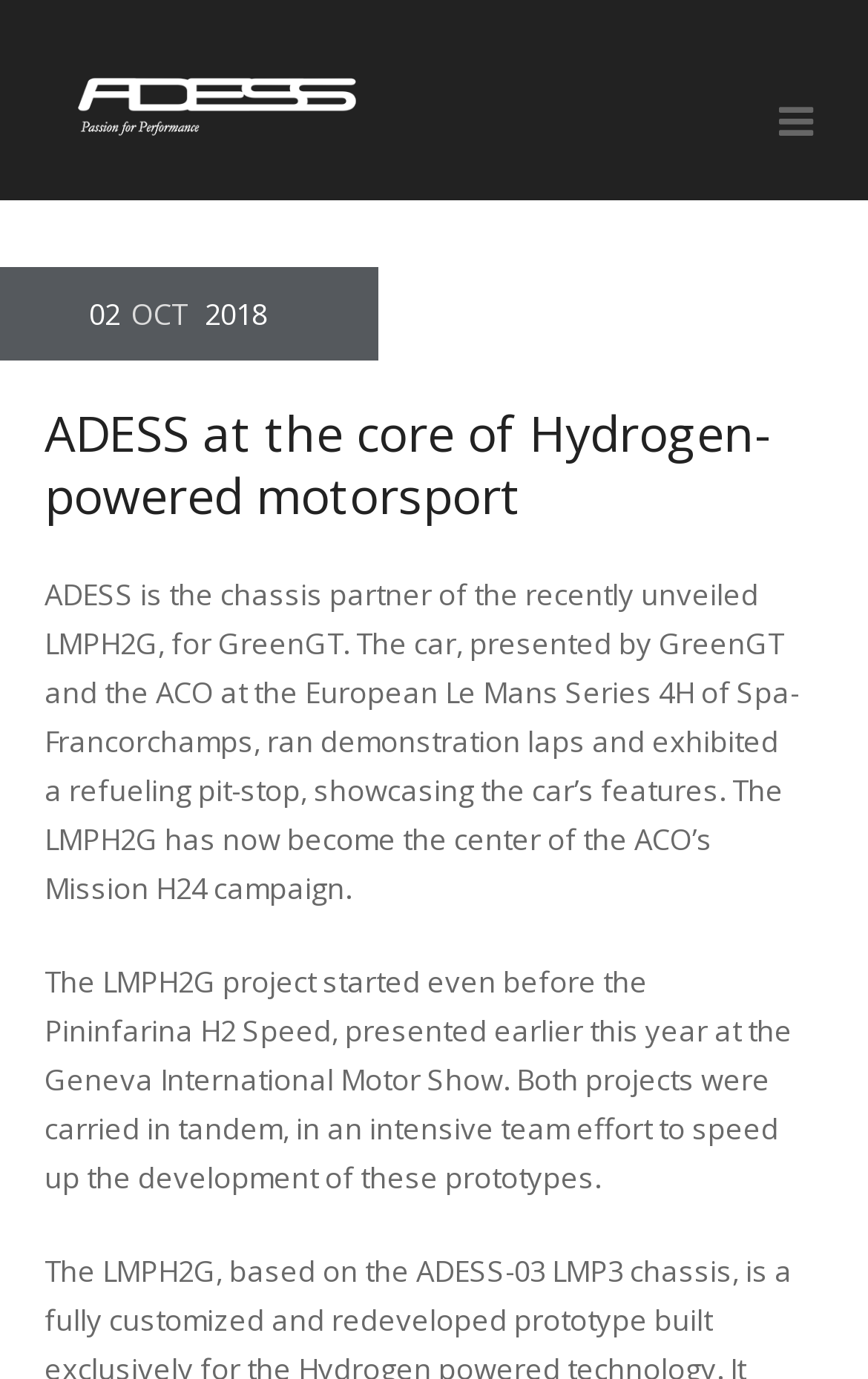Given the element description alt="ADESS - Passion for Performance", predict the bounding box coordinates for the UI element in the webpage screenshot. The format should be (top-left x, top-left y, bottom-right x, bottom-right y), and the values should be between 0 and 1.

[0.09, 0.056, 0.41, 0.112]